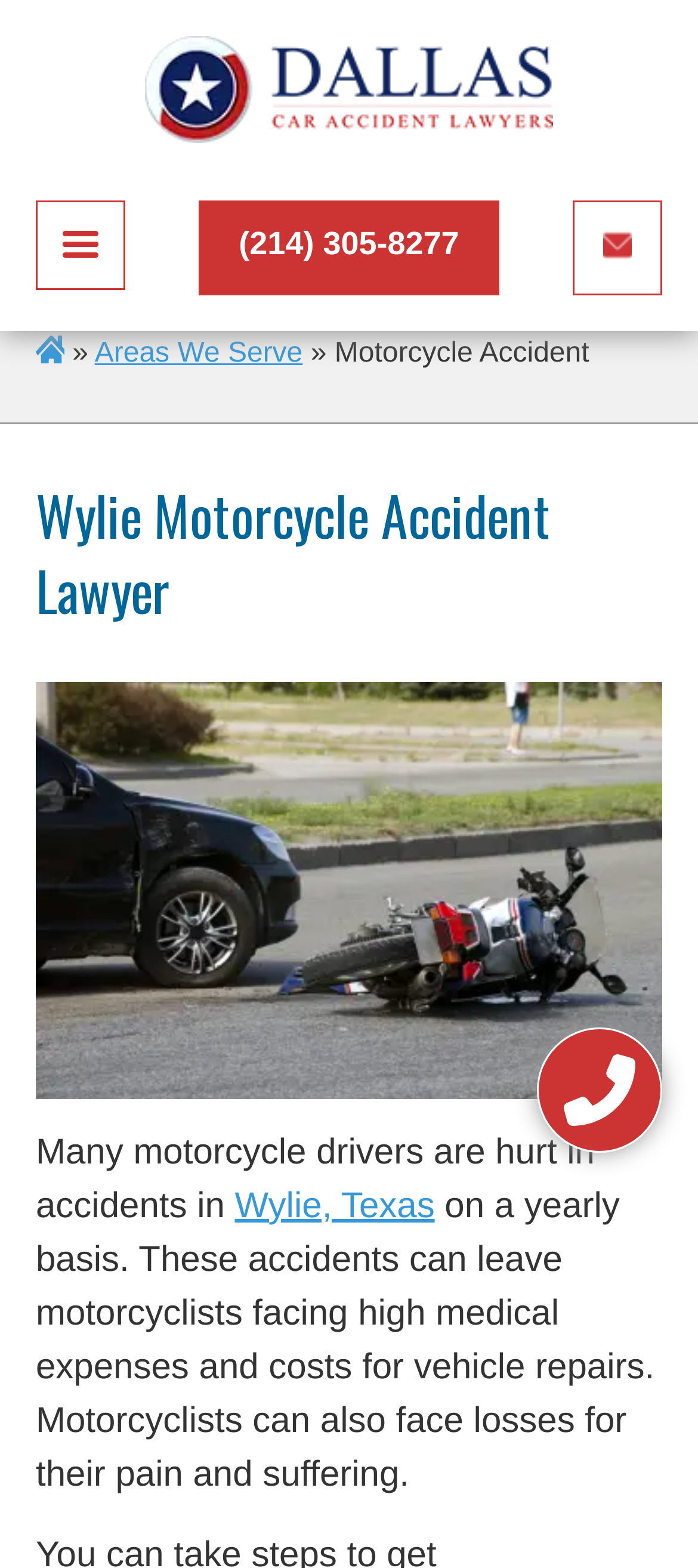Please identify the bounding box coordinates of the region to click in order to complete the task: "Send an email". The coordinates must be four float numbers between 0 and 1, specified as [left, top, right, bottom].

None